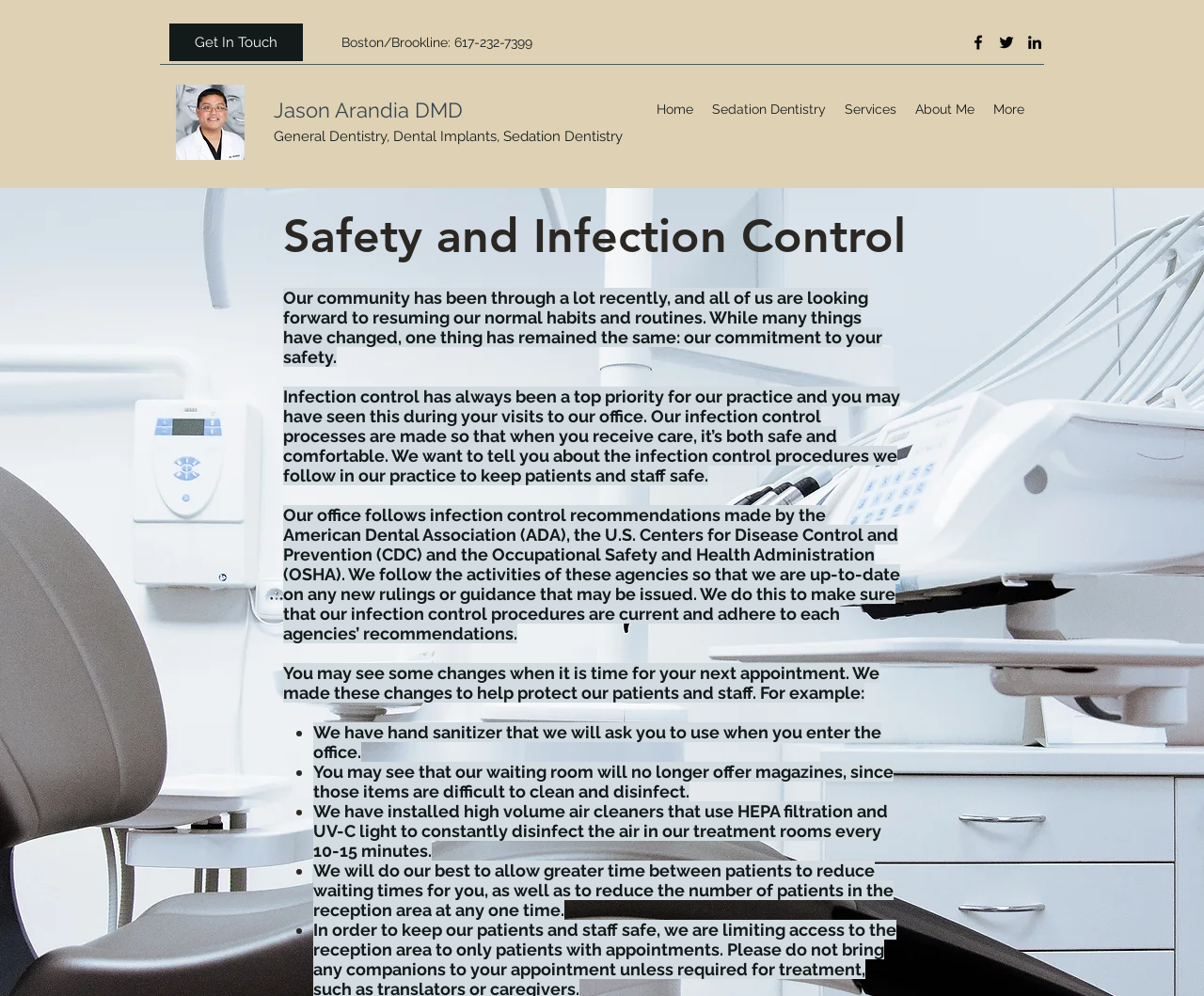What is the phone number for Boston/Brookline?
Respond to the question with a well-detailed and thorough answer.

I found the phone number by looking at the static text element with the content 'Boston/Brookline: 617-232-7399' which is located at the top of the webpage.